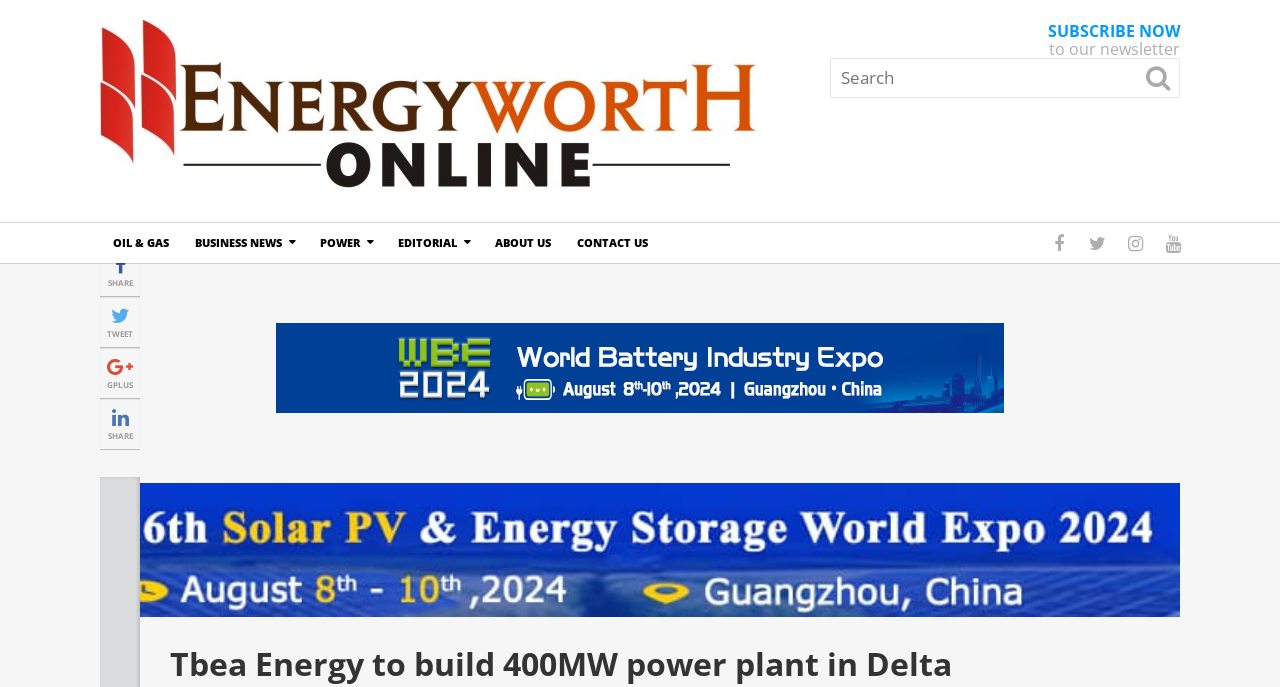What is the location mentioned in the news article?
Deliver a detailed and extensive answer to the question.

The location mentioned in the news article is 'Delta', which is mentioned in the heading 'Tbea Energy to build 400MW power plant in Delta'.